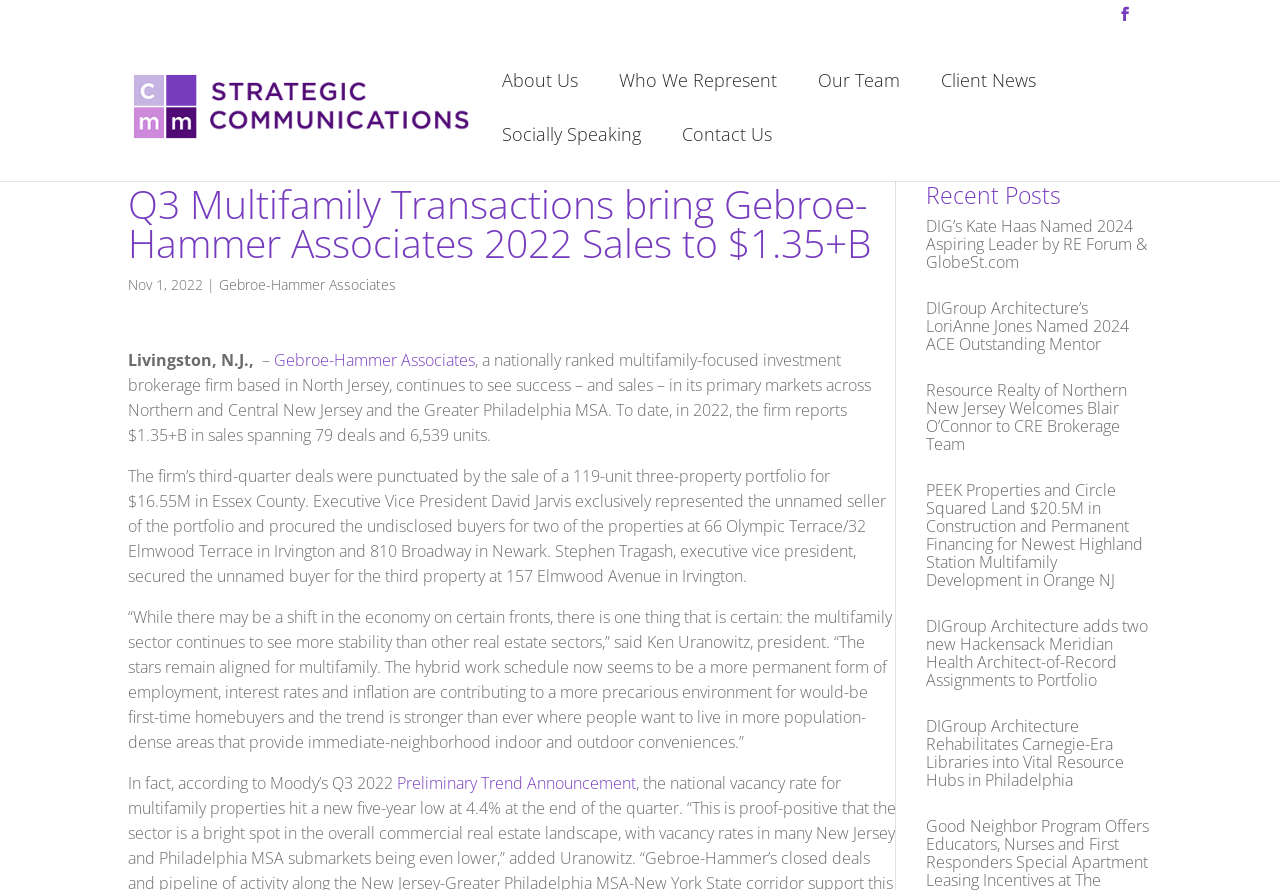Locate the bounding box coordinates of the element to click to perform the following action: 'Learn more about the company's third-quarter deals'. The coordinates should be given as four float values between 0 and 1, in the form of [left, top, right, bottom].

[0.1, 0.522, 0.692, 0.66]